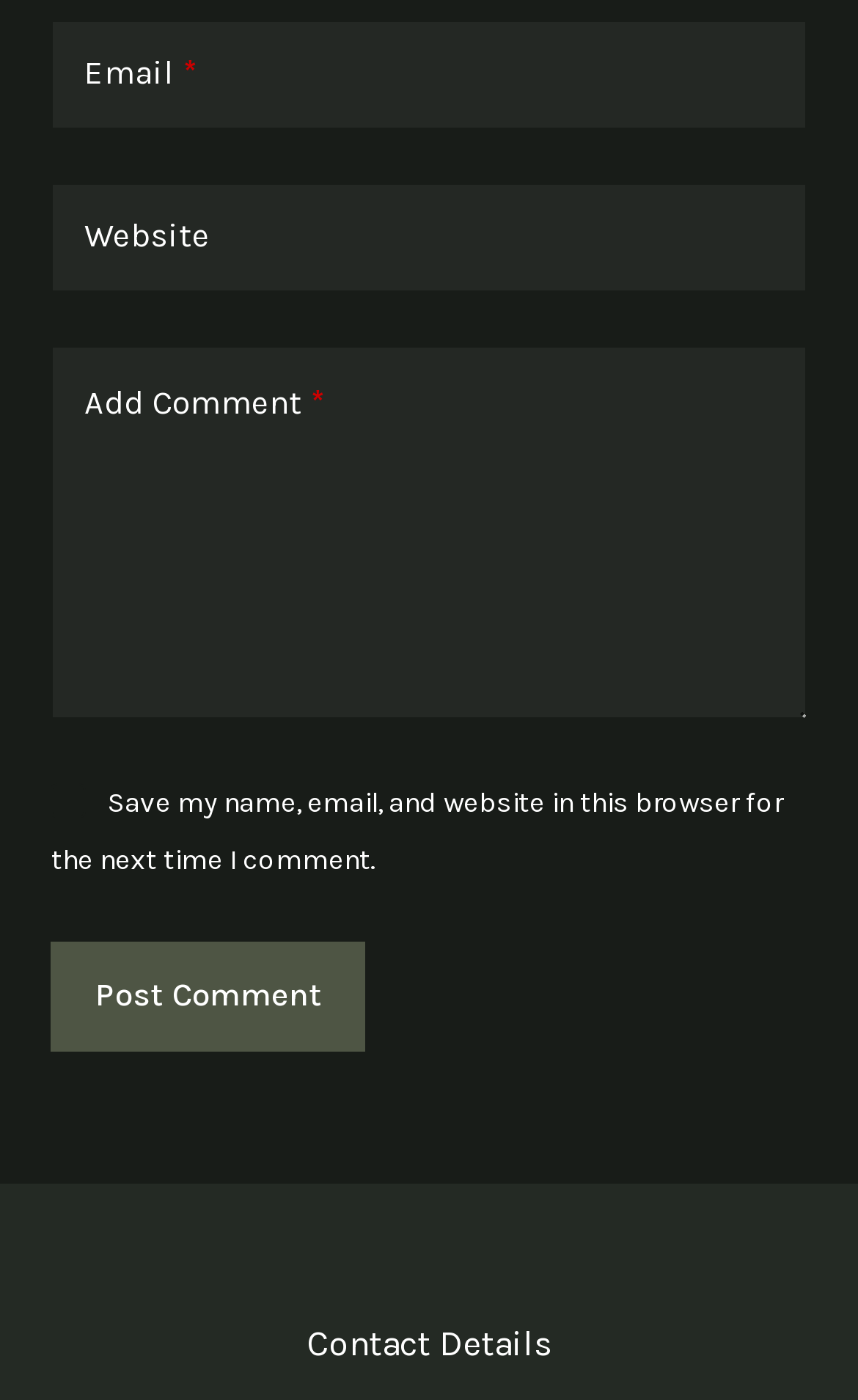What is the button at the bottom of the form for?
From the image, respond using a single word or phrase.

Post Comment